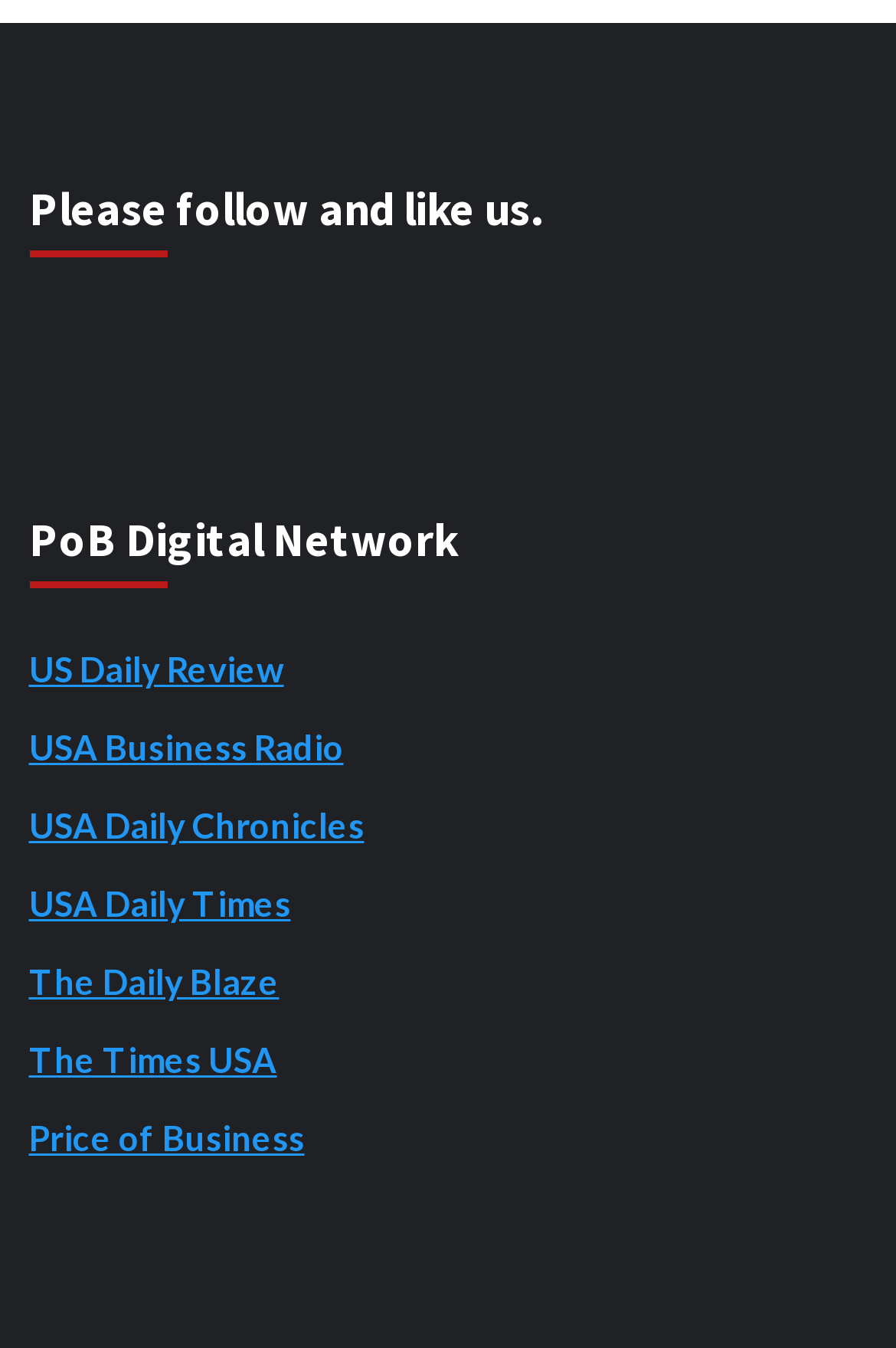What is the layout of the social media links?
From the screenshot, provide a brief answer in one word or phrase.

Table layout